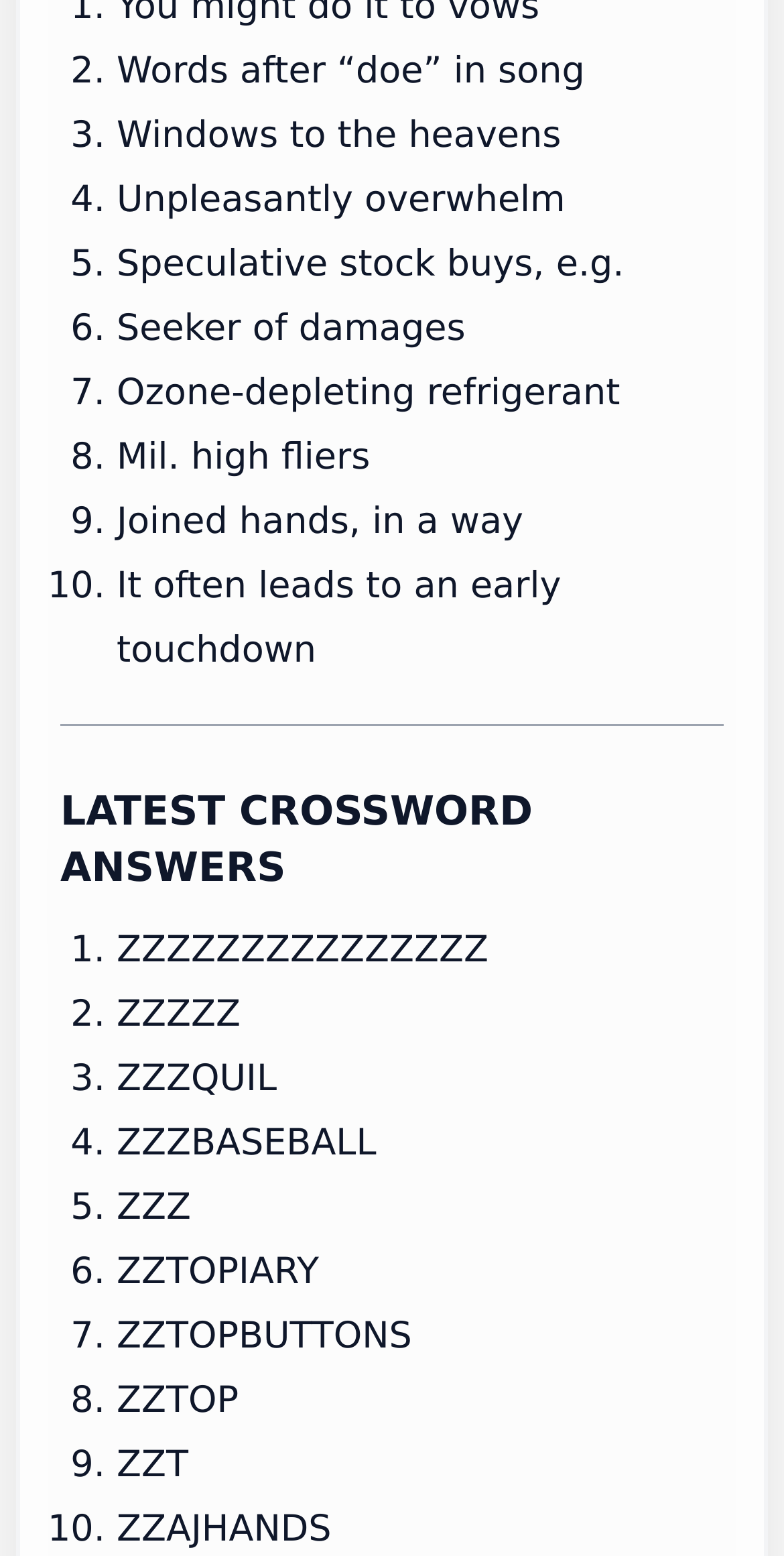What is the text of the link in the third article?
Please provide a comprehensive and detailed answer to the question.

The text of the link in the third article can be found by looking at the 'link' element in the third 'article' element, which has the text 'Windows to the heavens'.